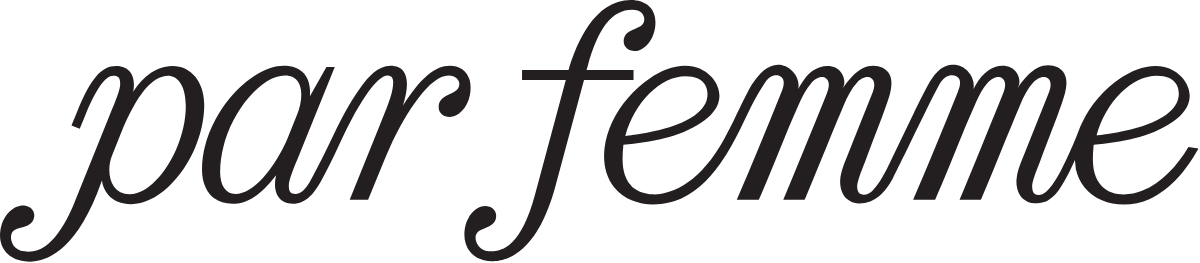Answer with a single word or phrase: 
What is the brand's emphasis?

Beauty and modern aesthetics